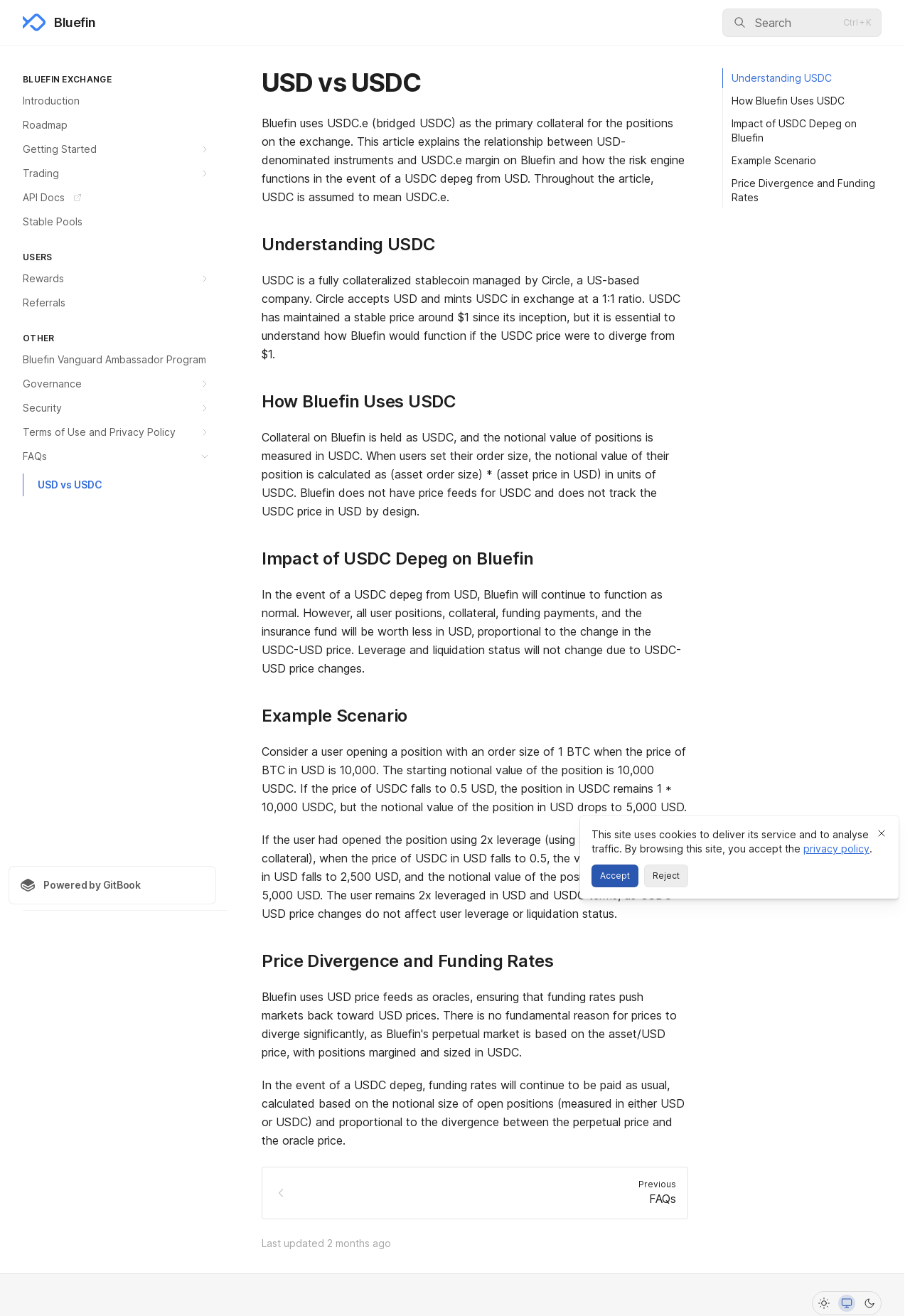Identify the bounding box coordinates of the clickable section necessary to follow the following instruction: "Read 'Example Scenario'". The coordinates should be presented as four float numbers from 0 to 1, i.e., [left, top, right, bottom].

[0.794, 0.115, 0.897, 0.13]